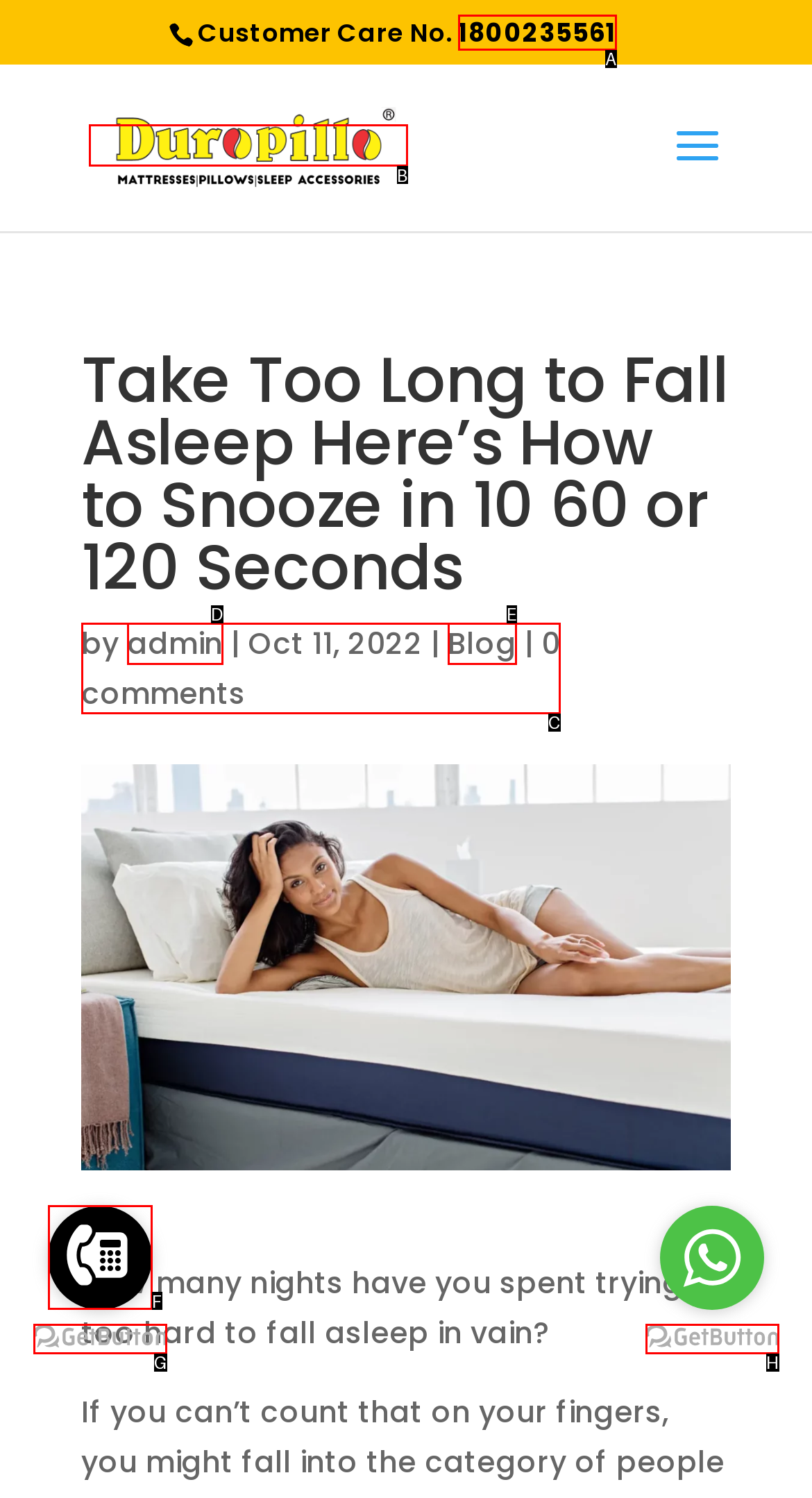Tell me which one HTML element I should click to complete the following task: Visit Duropillo website Answer with the option's letter from the given choices directly.

B